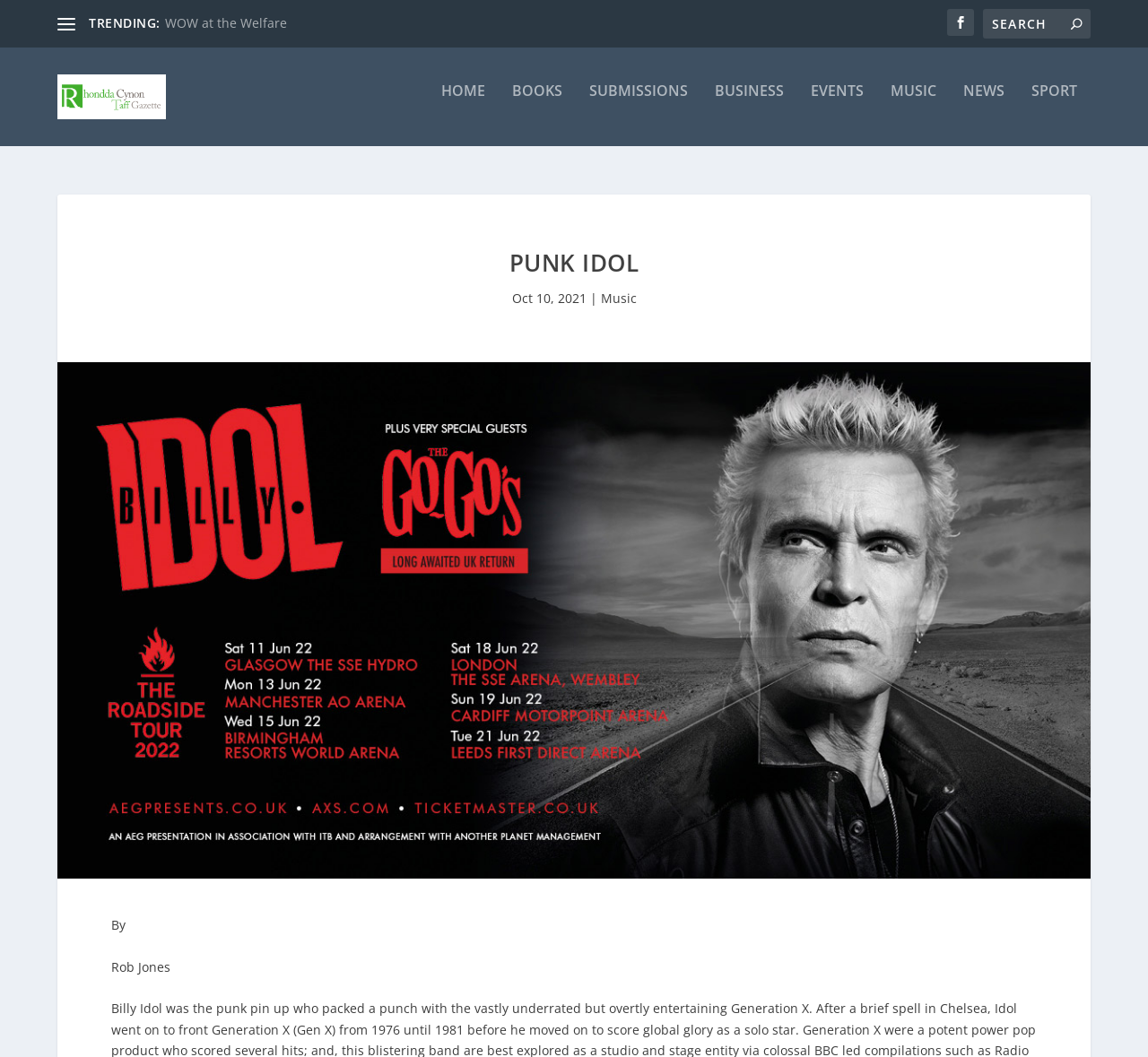What is the date of the article 'Punk Idol'?
Please answer using one word or phrase, based on the screenshot.

Oct 10, 2021